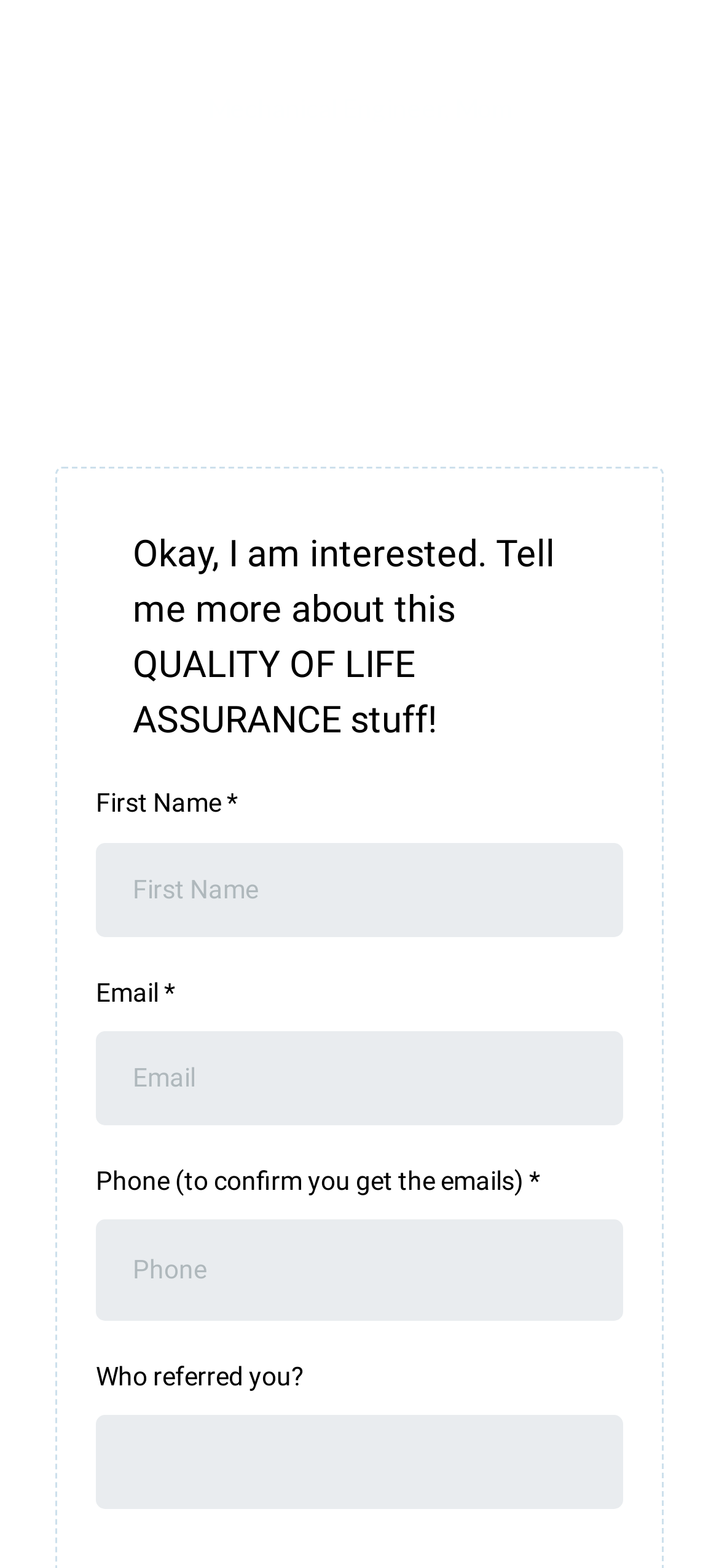Bounding box coordinates are given in the format (top-left x, top-left y, bottom-right x, bottom-right y). All values should be floating point numbers between 0 and 1. Provide the bounding box coordinate for the UI element described as: name="email" placeholder="Email"

[0.133, 0.657, 0.867, 0.717]